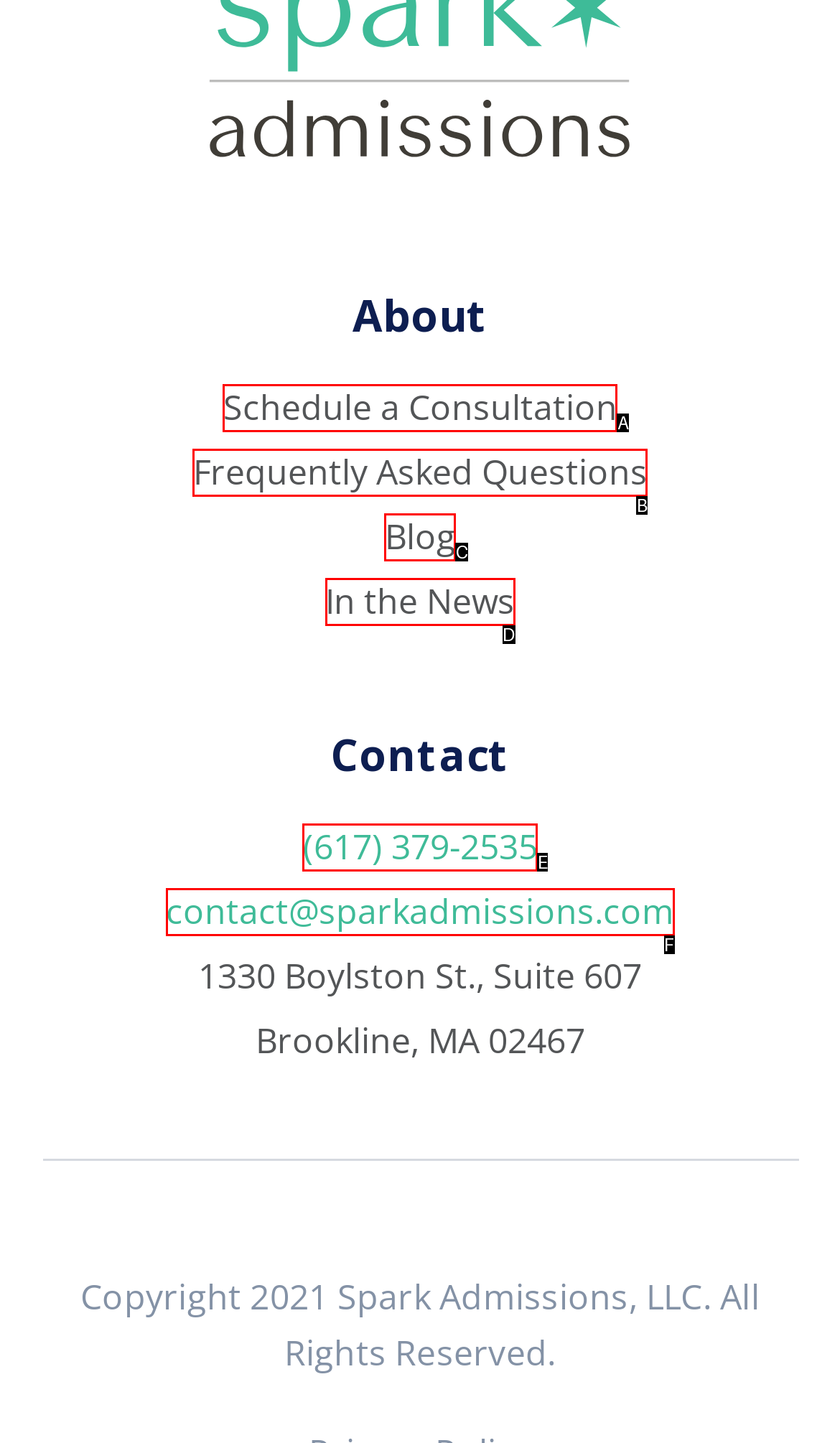Select the letter of the HTML element that best fits the description: Frequently Asked Questions
Answer with the corresponding letter from the provided choices.

B